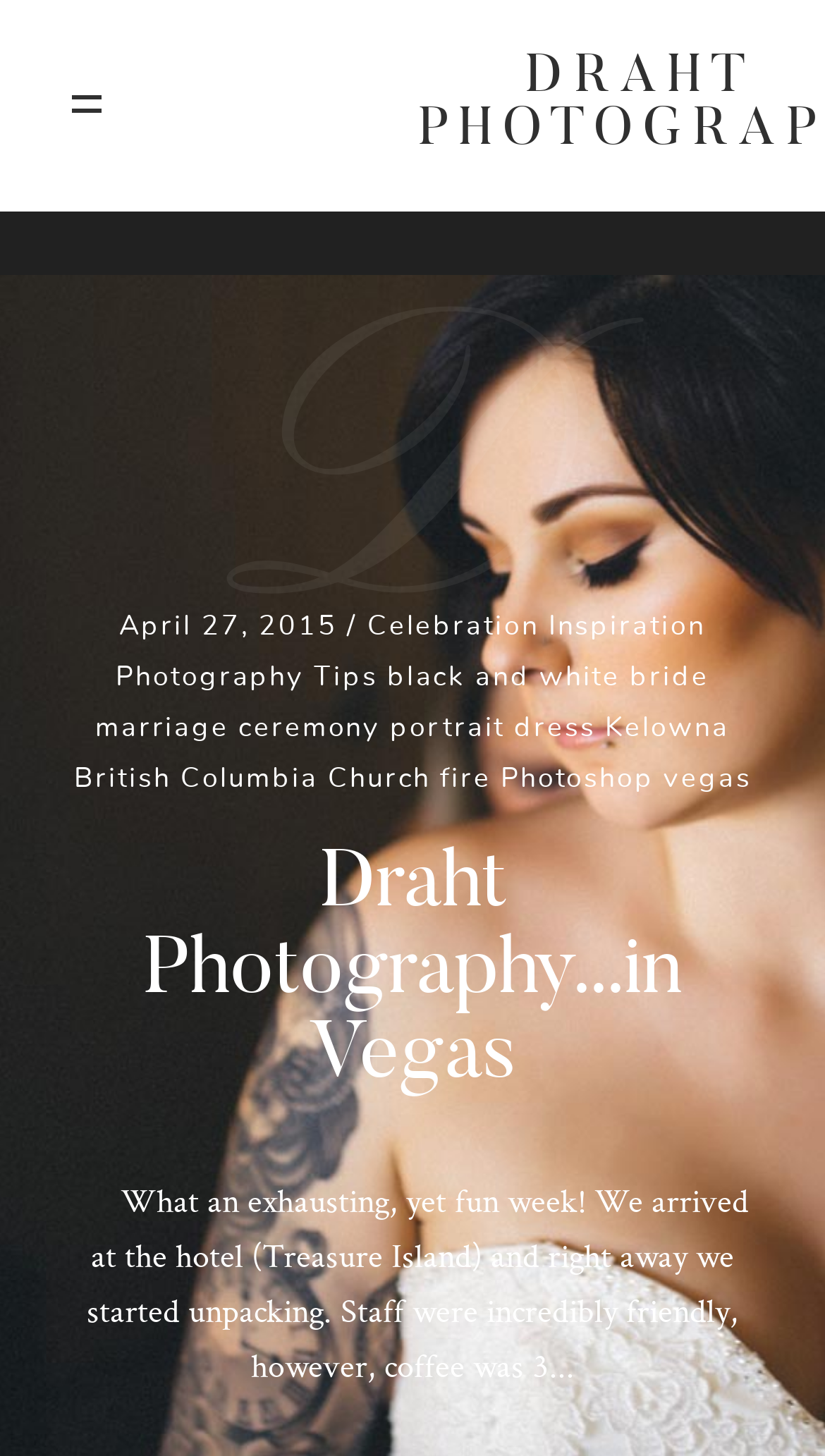Please identify the coordinates of the bounding box that should be clicked to fulfill this instruction: "Contact Draht Photography using the phone number".

[0.385, 0.826, 0.615, 0.848]